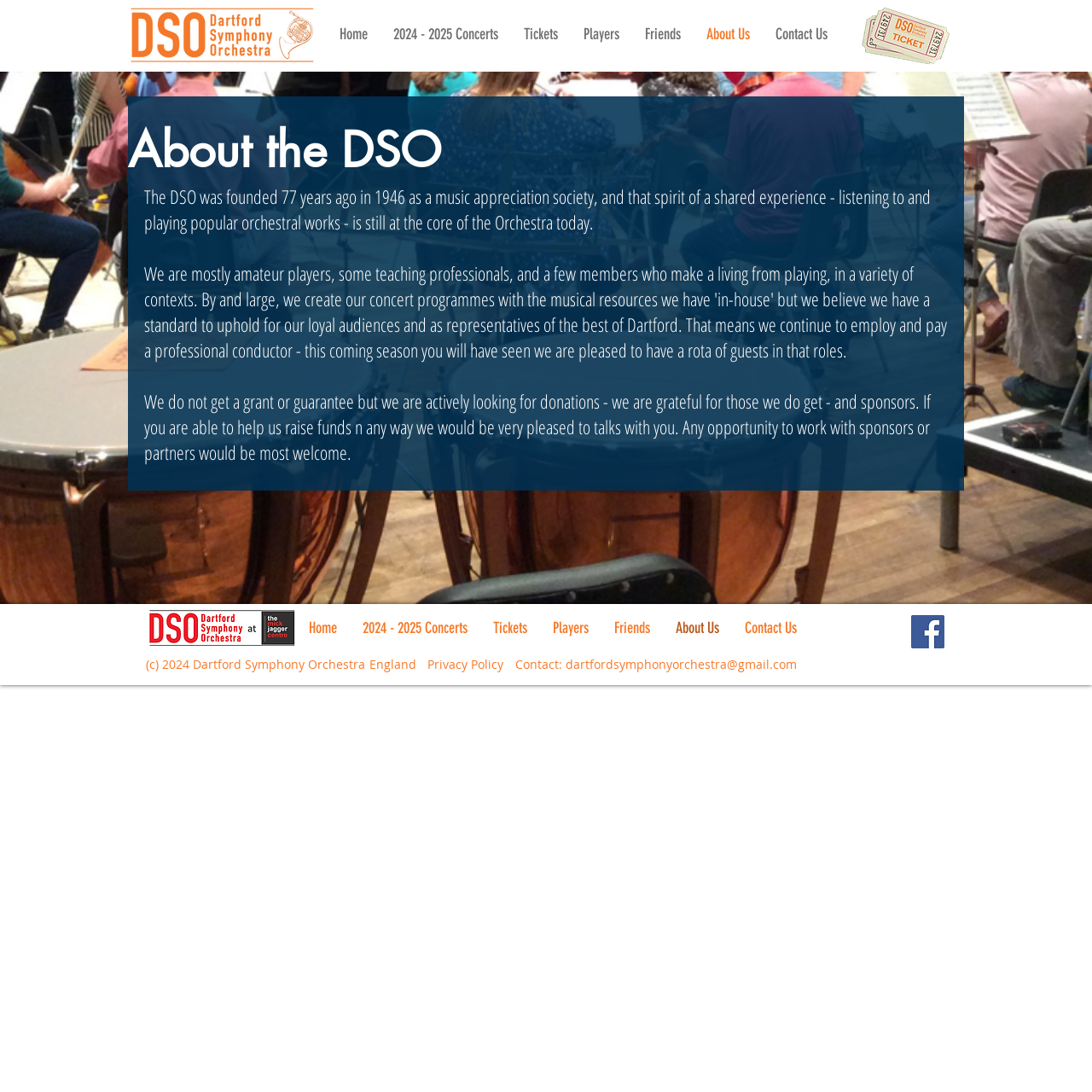Please identify the bounding box coordinates of the area that needs to be clicked to follow this instruction: "Check the 'Contact Us' link".

[0.698, 0.02, 0.77, 0.043]